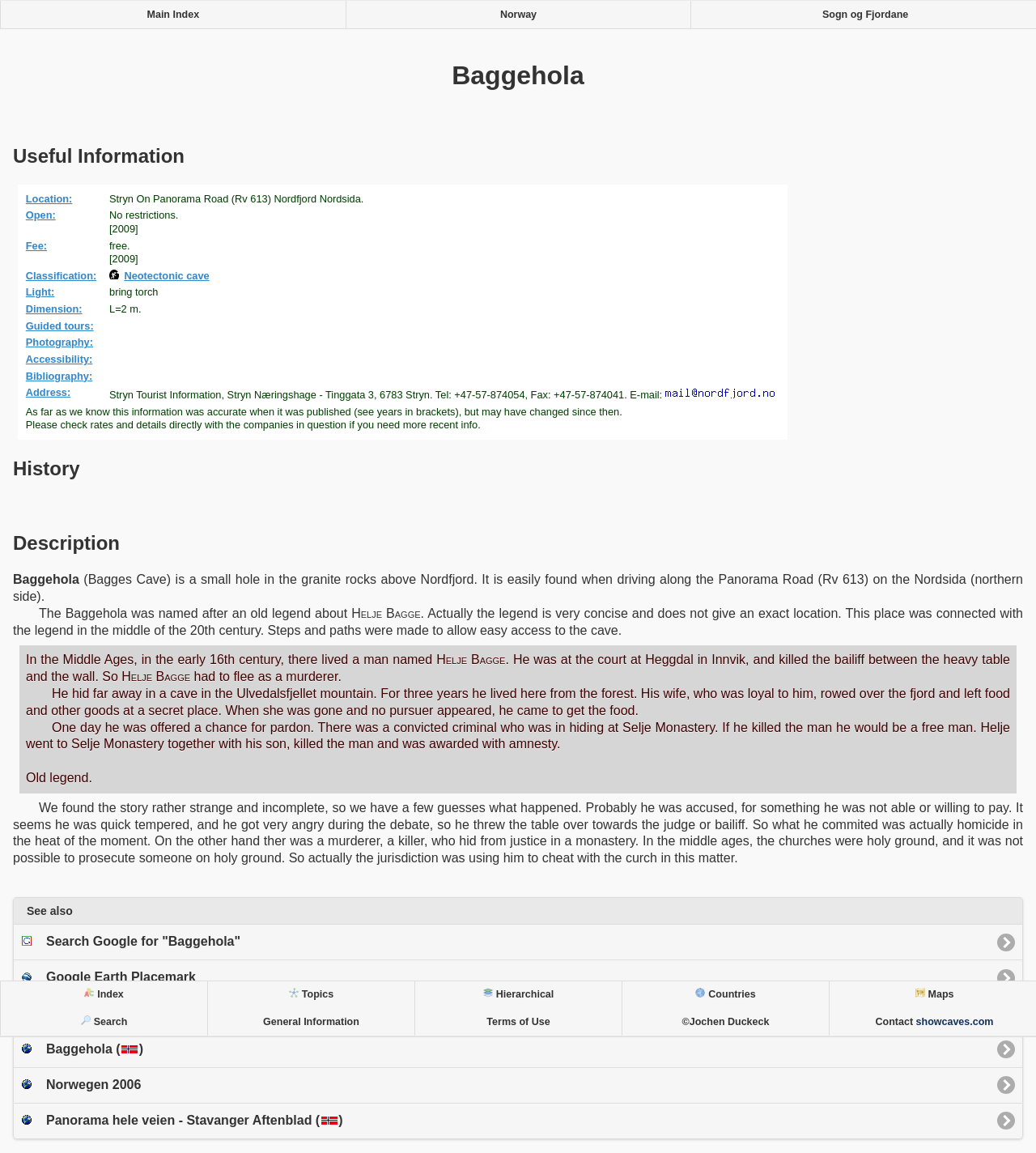Indicate the bounding box coordinates of the element that must be clicked to execute the instruction: "View 'Baggehola' on Google Earth". The coordinates should be given as four float numbers between 0 and 1, i.e., [left, top, right, bottom].

[0.012, 0.832, 0.988, 0.863]